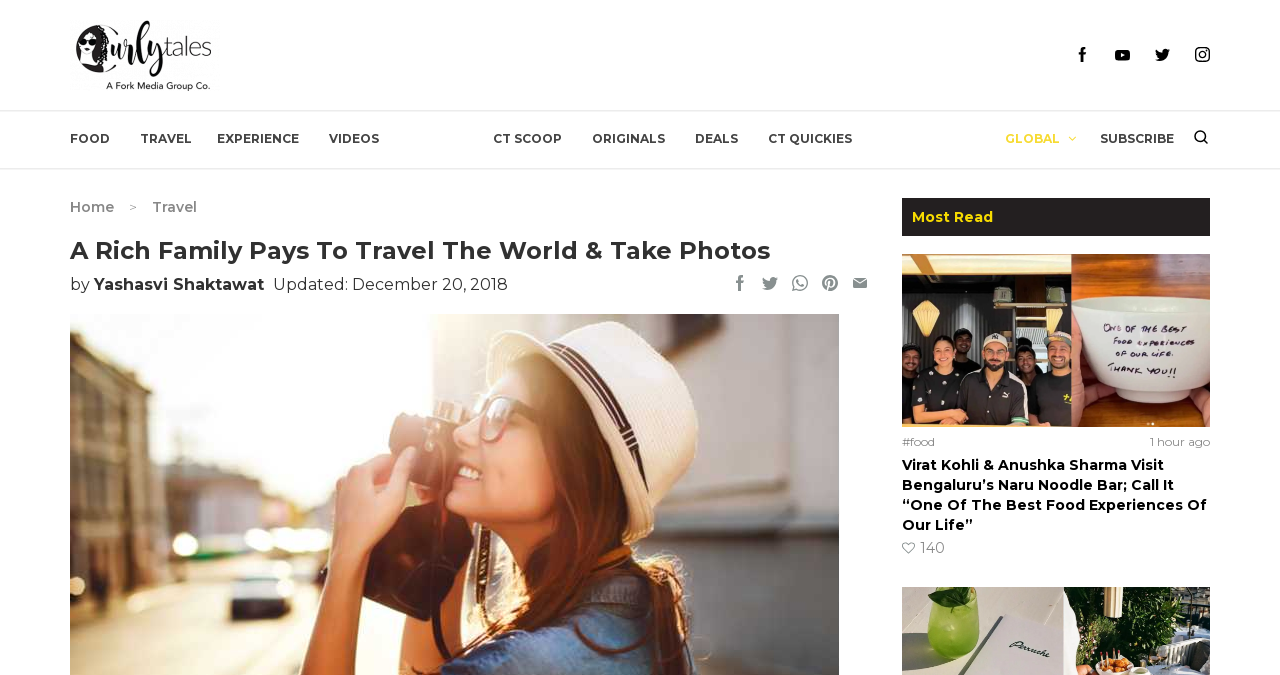Please identify the bounding box coordinates of the clickable region that I should interact with to perform the following instruction: "Read the article about Virat Kohli and Anushka Sharma". The coordinates should be expressed as four float numbers between 0 and 1, i.e., [left, top, right, bottom].

[0.705, 0.376, 0.945, 0.631]